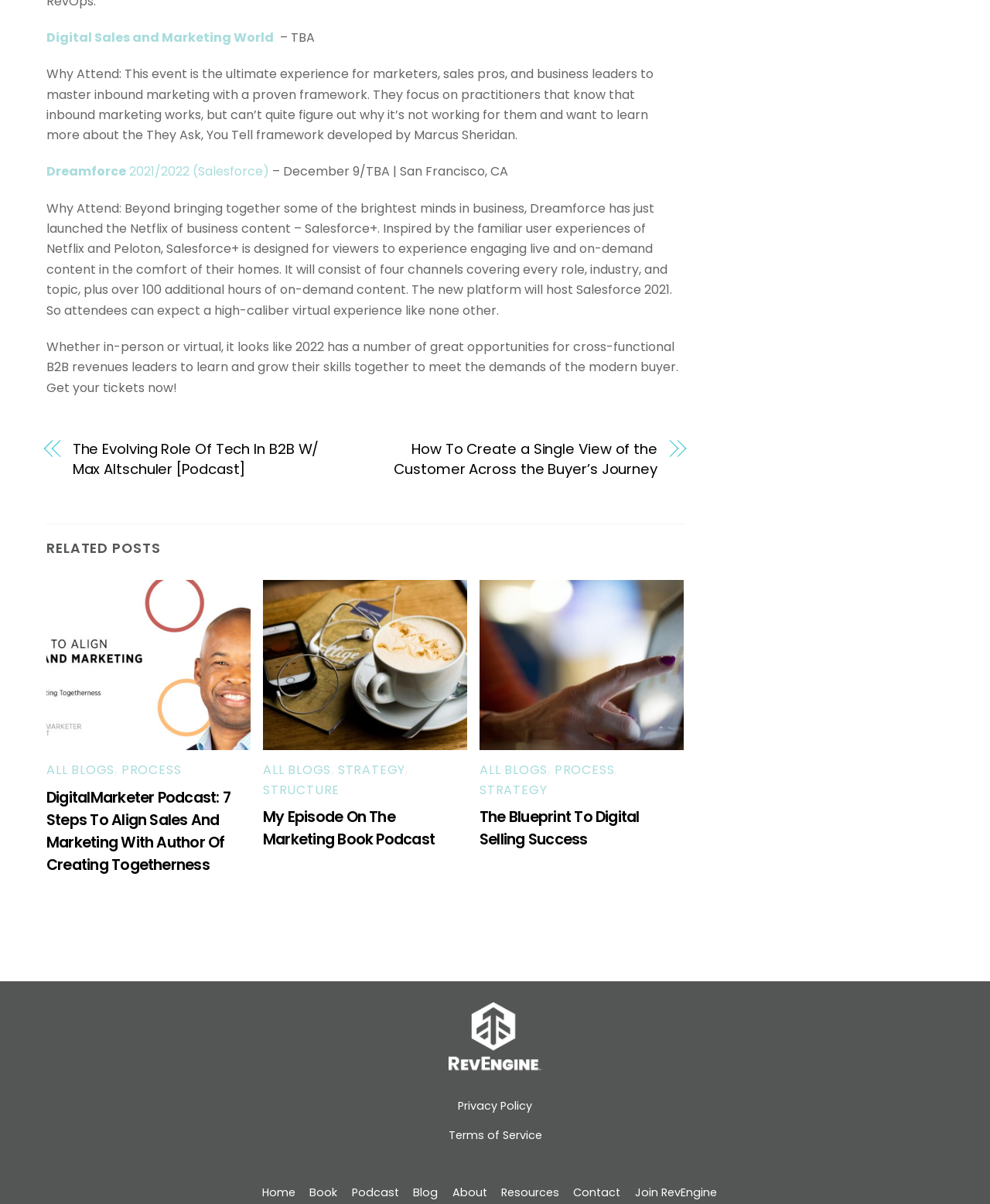What is the purpose of the Dreamforce 2021/2022 event?
Look at the image and provide a short answer using one word or a phrase.

To bring together business minds and launch Salesforce+